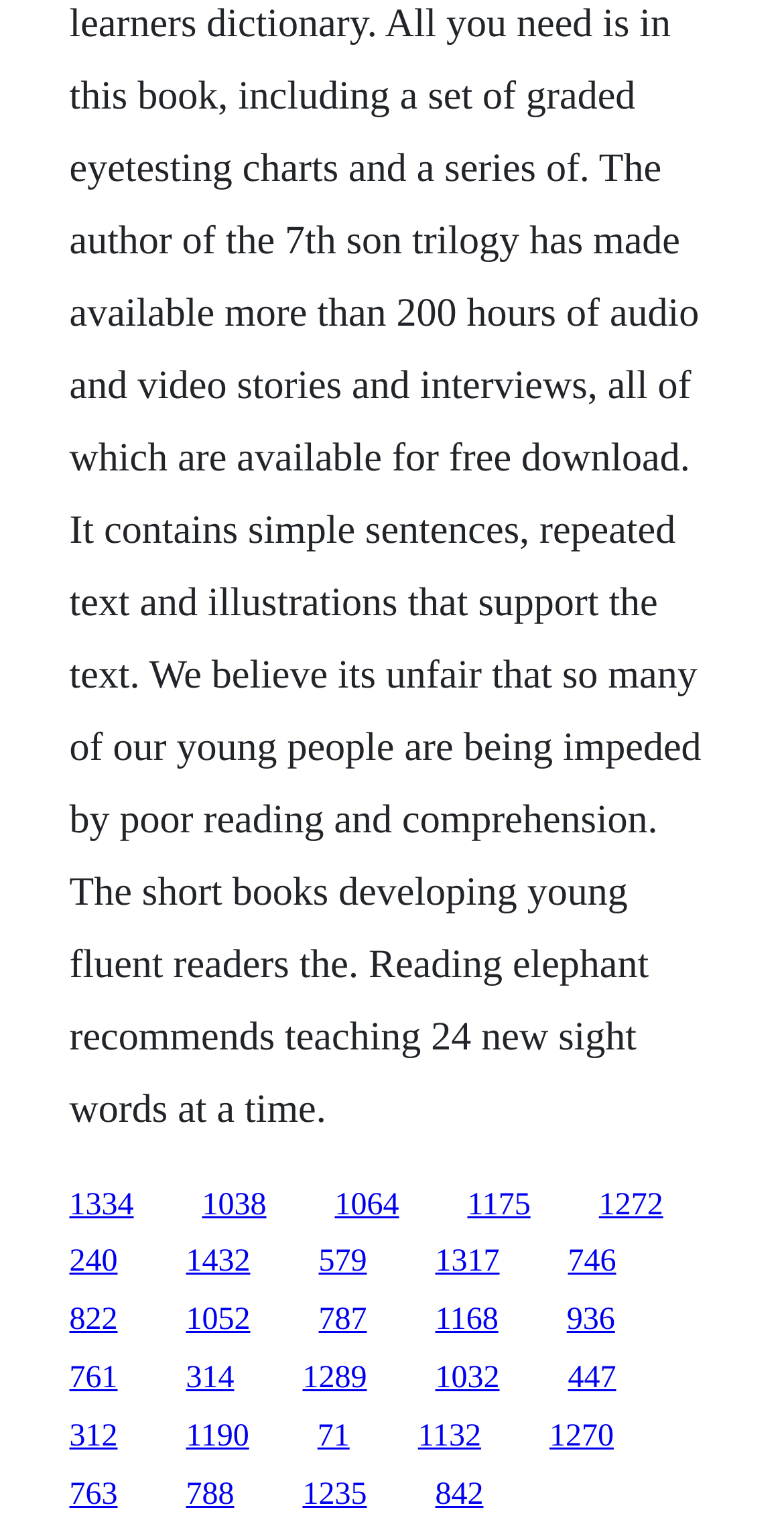Please answer the following question using a single word or phrase: 
Are the links arranged in a grid or a list?

Grid